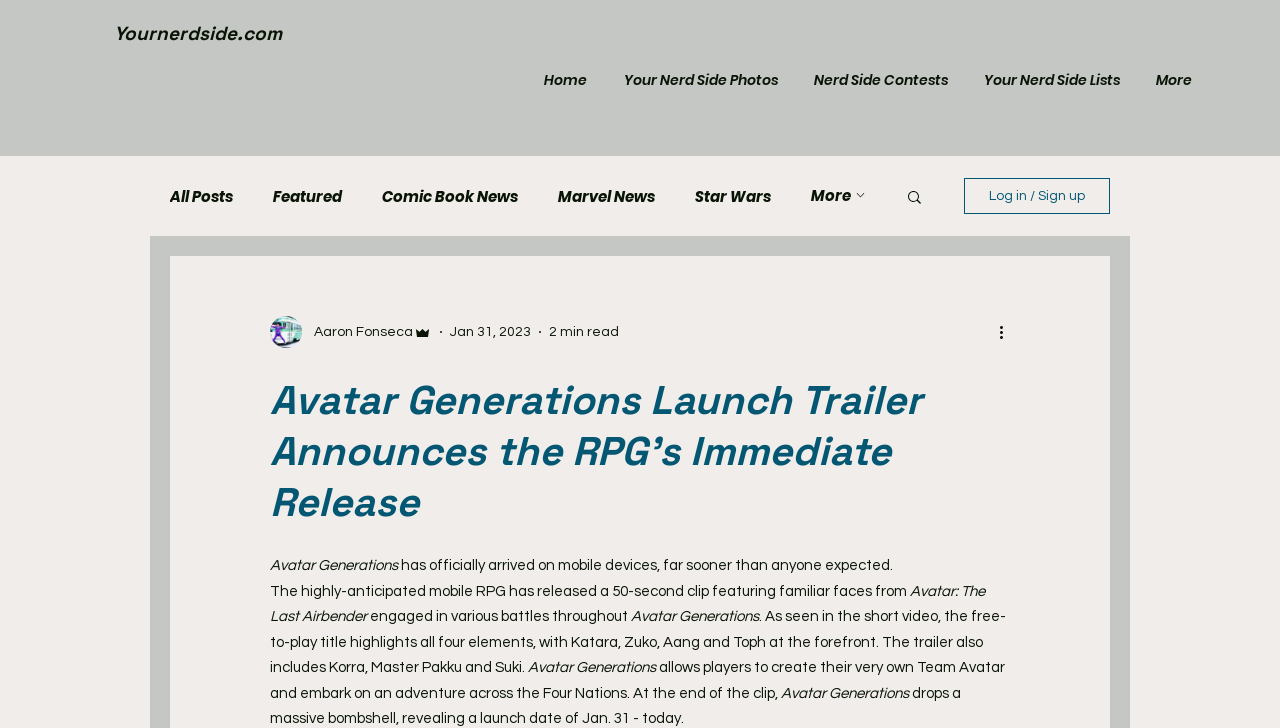What type of content is available on the 'blog' section?
Answer the question with as much detail as possible.

I inferred the answer by examining the links under the 'blog' navigation, which include 'All Posts', 'Featured', 'Comic Book News', 'Marvel News', 'Star Wars', and 'More'. This suggests that the 'blog' section contains news and lists related to various topics.